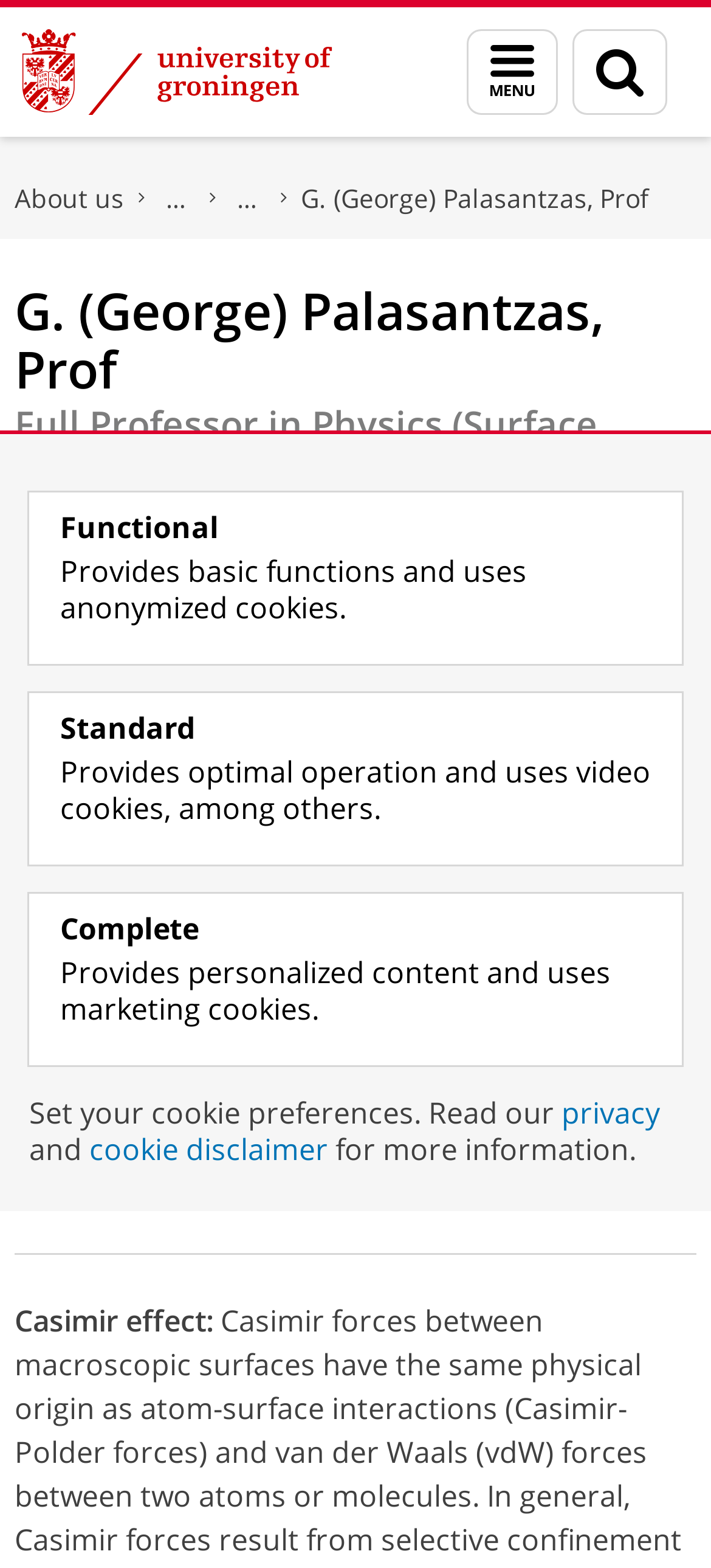Please determine the bounding box coordinates of the area that needs to be clicked to complete this task: 'Visit G. (George) Palasantzas, Prof's homepage'. The coordinates must be four float numbers between 0 and 1, formatted as [left, top, right, bottom].

[0.021, 0.728, 0.092, 0.754]